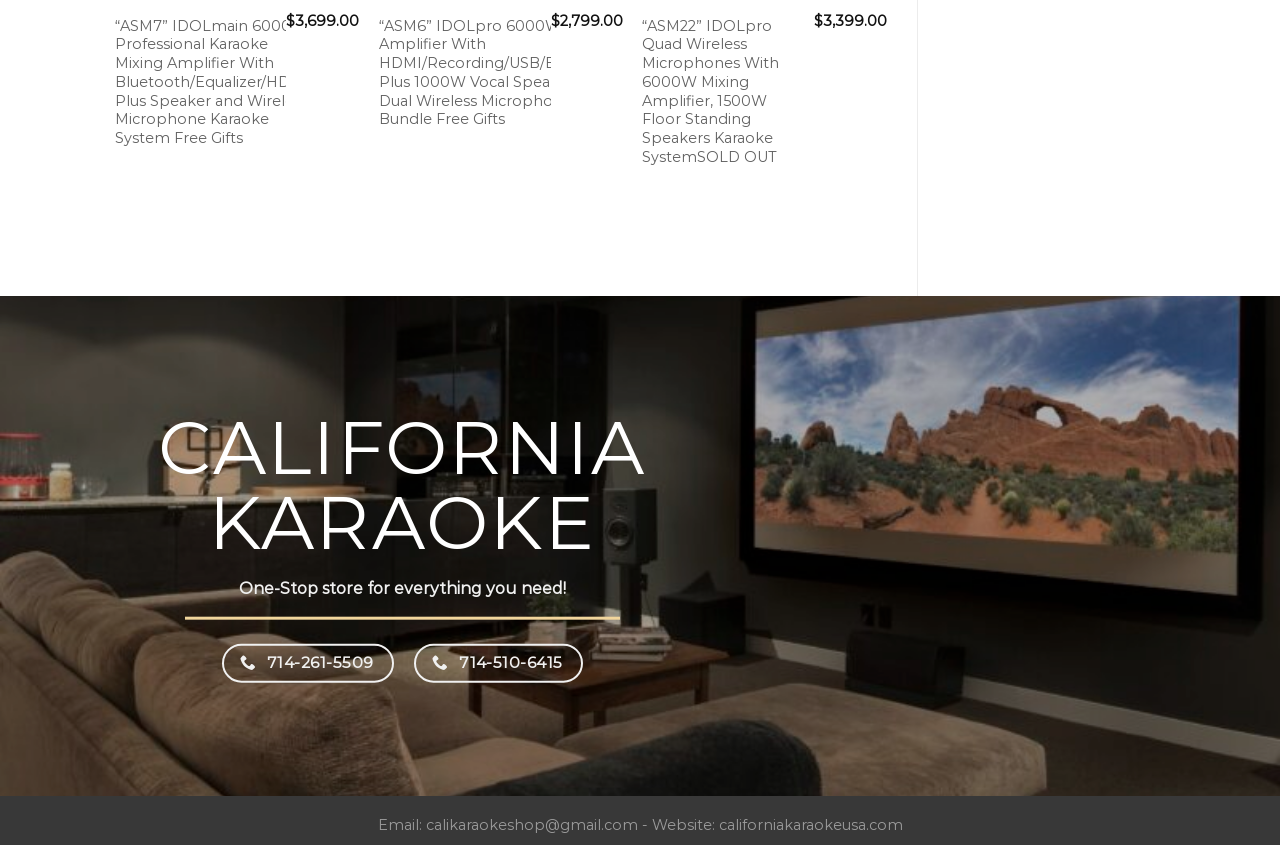Find and specify the bounding box coordinates that correspond to the clickable region for the instruction: "View the price of '“ASM6” IDOLpro 6000W Mixing Amplifier'".

[0.437, 0.014, 0.487, 0.035]